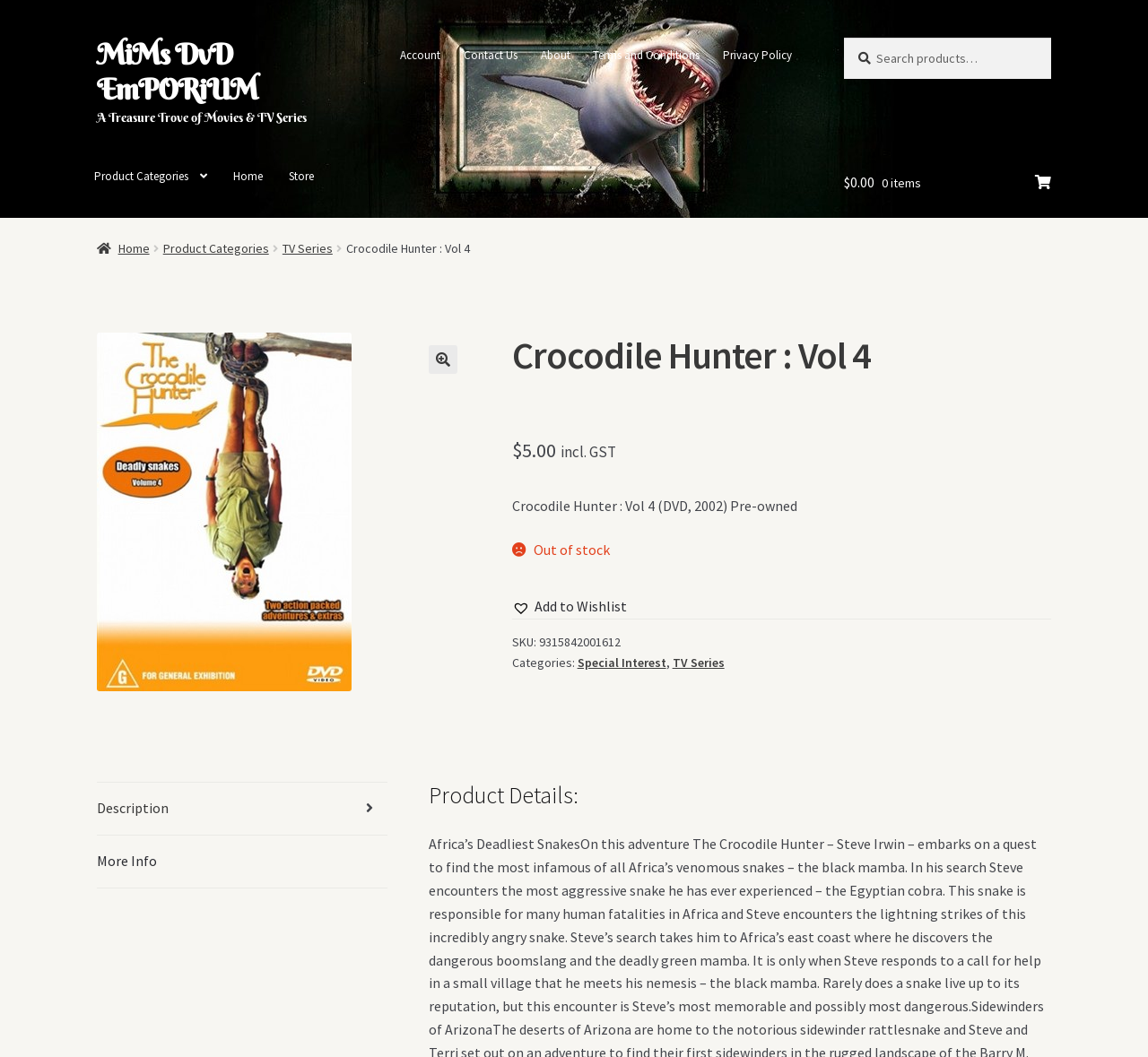What is the status of the DVD?
Examine the image closely and answer the question with as much detail as possible.

I found the answer by looking at the availability section, which indicates that the DVD is 'Out of stock'.